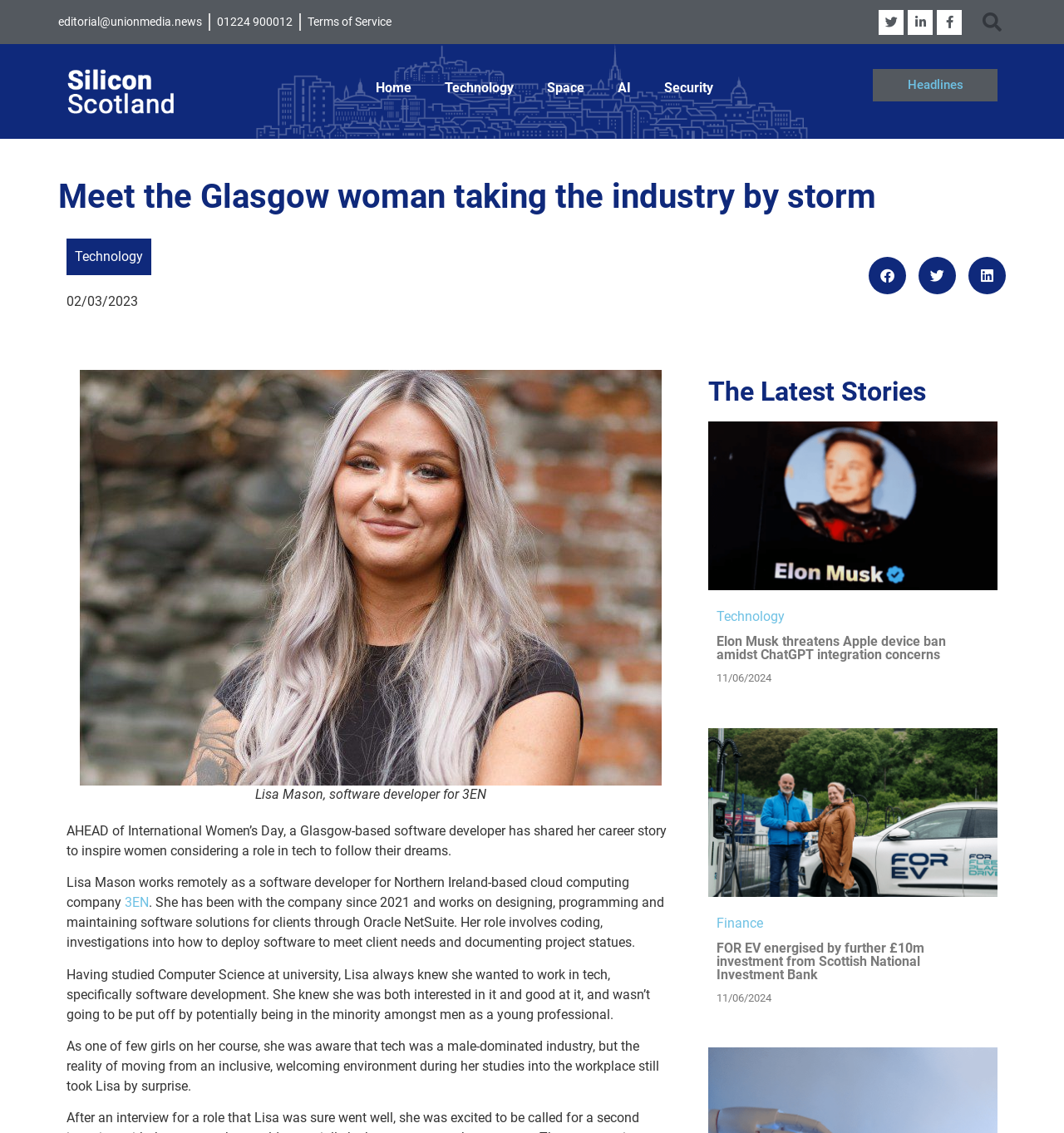Specify the bounding box coordinates (top-left x, top-left y, bottom-right x, bottom-right y) of the UI element in the screenshot that matches this description: aria-label="Share on twitter"

[0.863, 0.227, 0.898, 0.26]